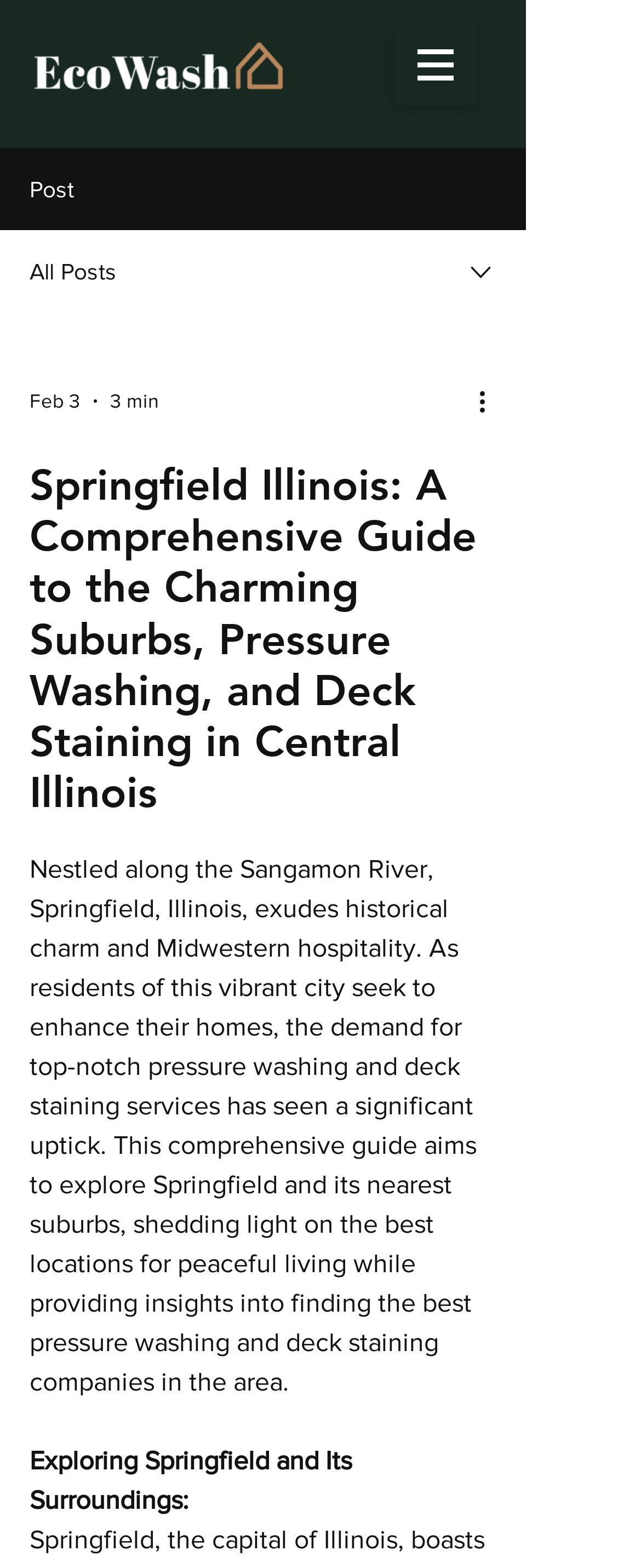Determine the title of the webpage and give its text content.

Springfield Illinois: A Comprehensive Guide to the Charming Suburbs, Pressure Washing, and Deck Staining in Central Illinois